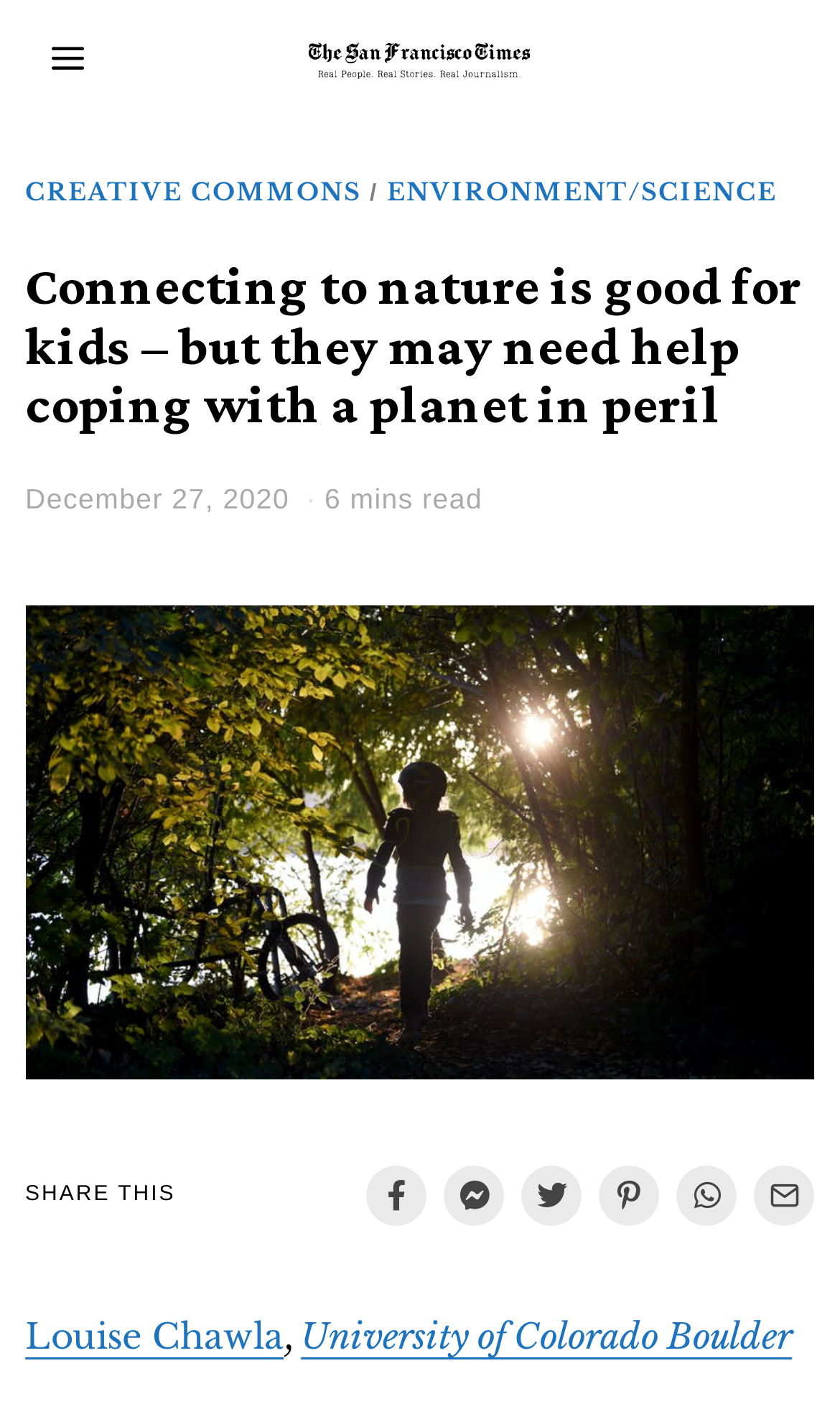Given the element description Whatsapp, predict the bounding box coordinates for the UI element in the webpage screenshot. The format should be (top-left x, top-left y, bottom-right x, bottom-right y), and the values should be between 0 and 1.

[0.806, 0.83, 0.878, 0.873]